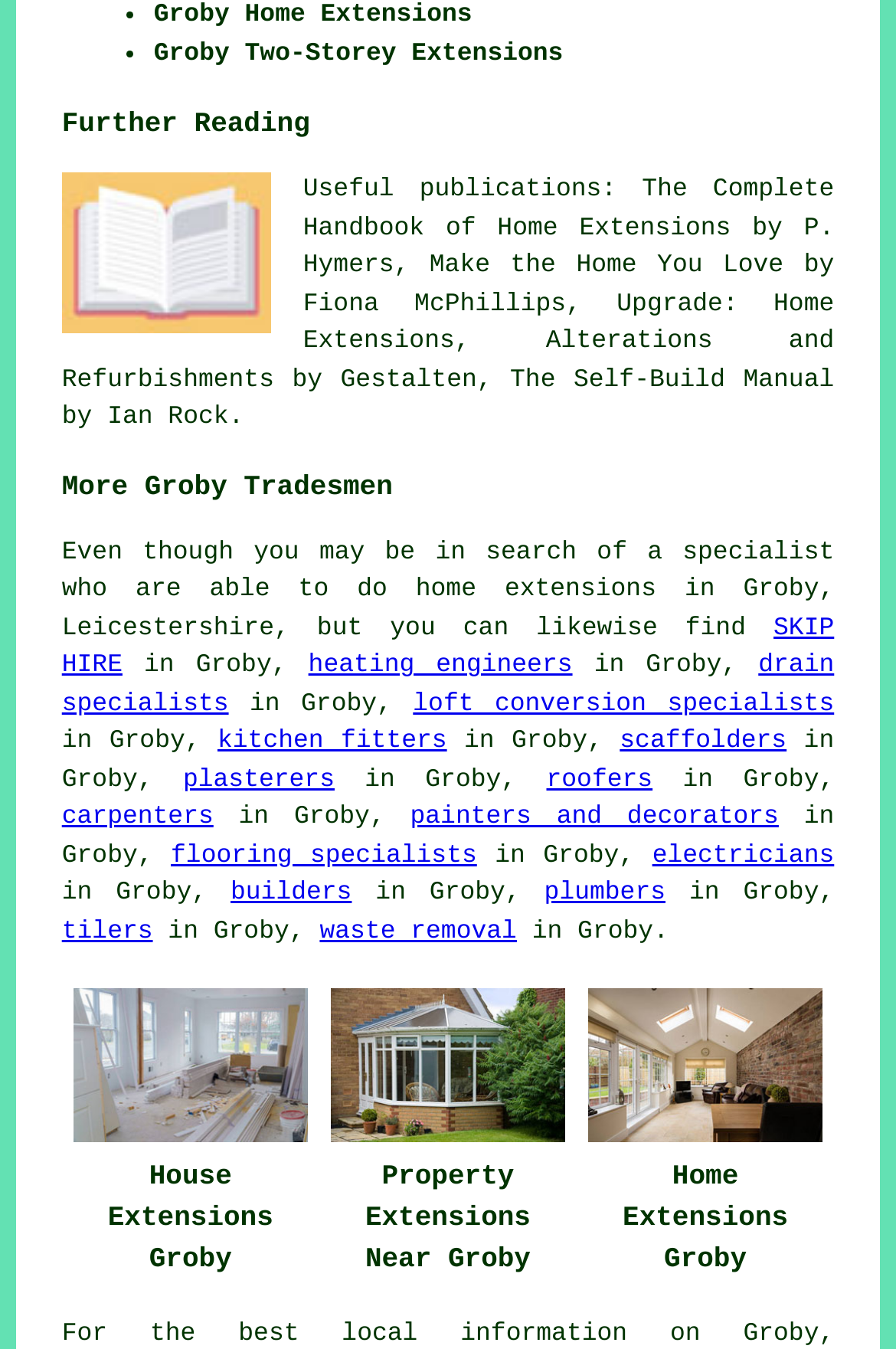Locate the bounding box coordinates of the region to be clicked to comply with the following instruction: "Click 'waste removal'". The coordinates must be four float numbers between 0 and 1, in the form [left, top, right, bottom].

[0.357, 0.681, 0.577, 0.701]